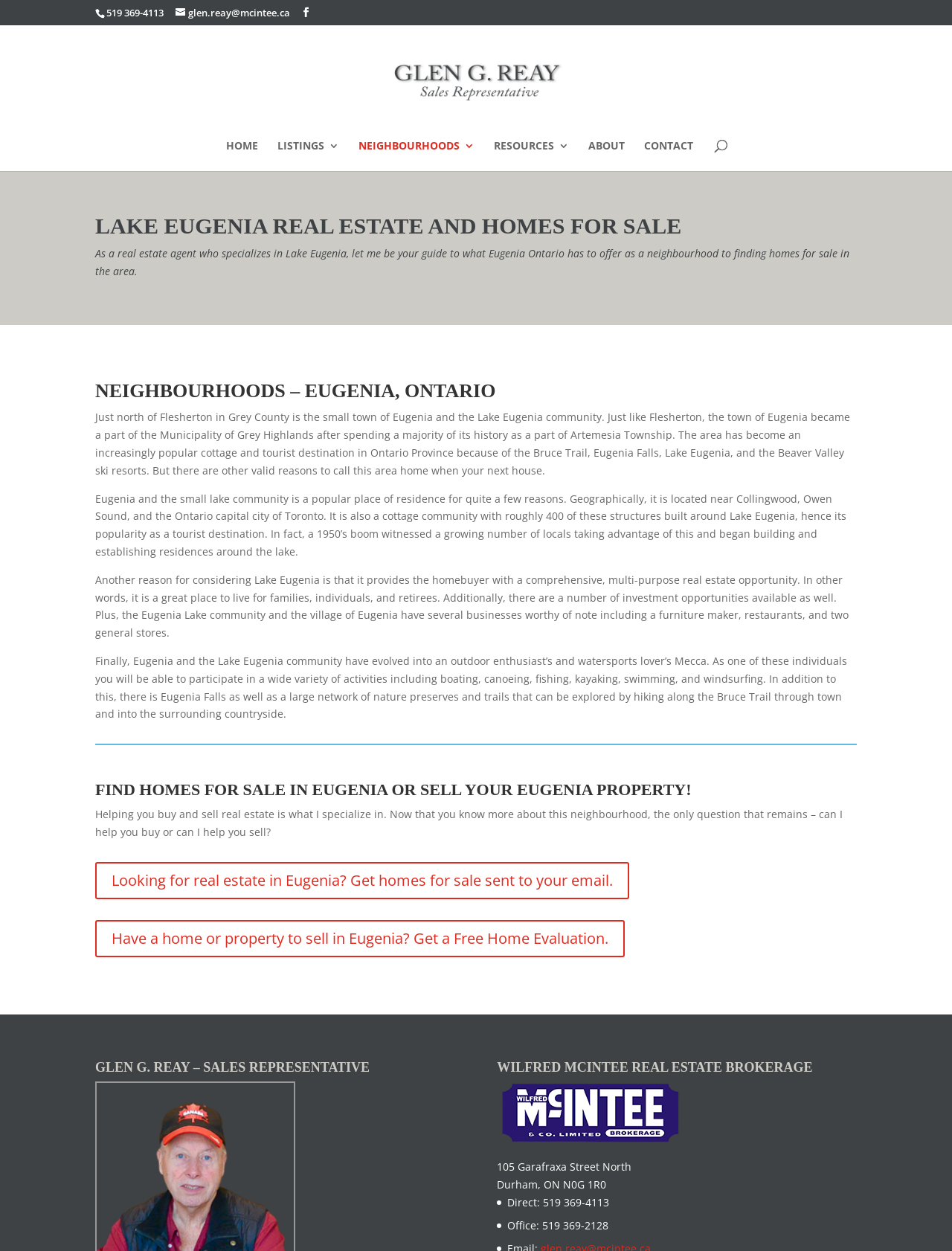What is the real estate agent's phone number?
Using the image as a reference, answer with just one word or a short phrase.

519 369-4113